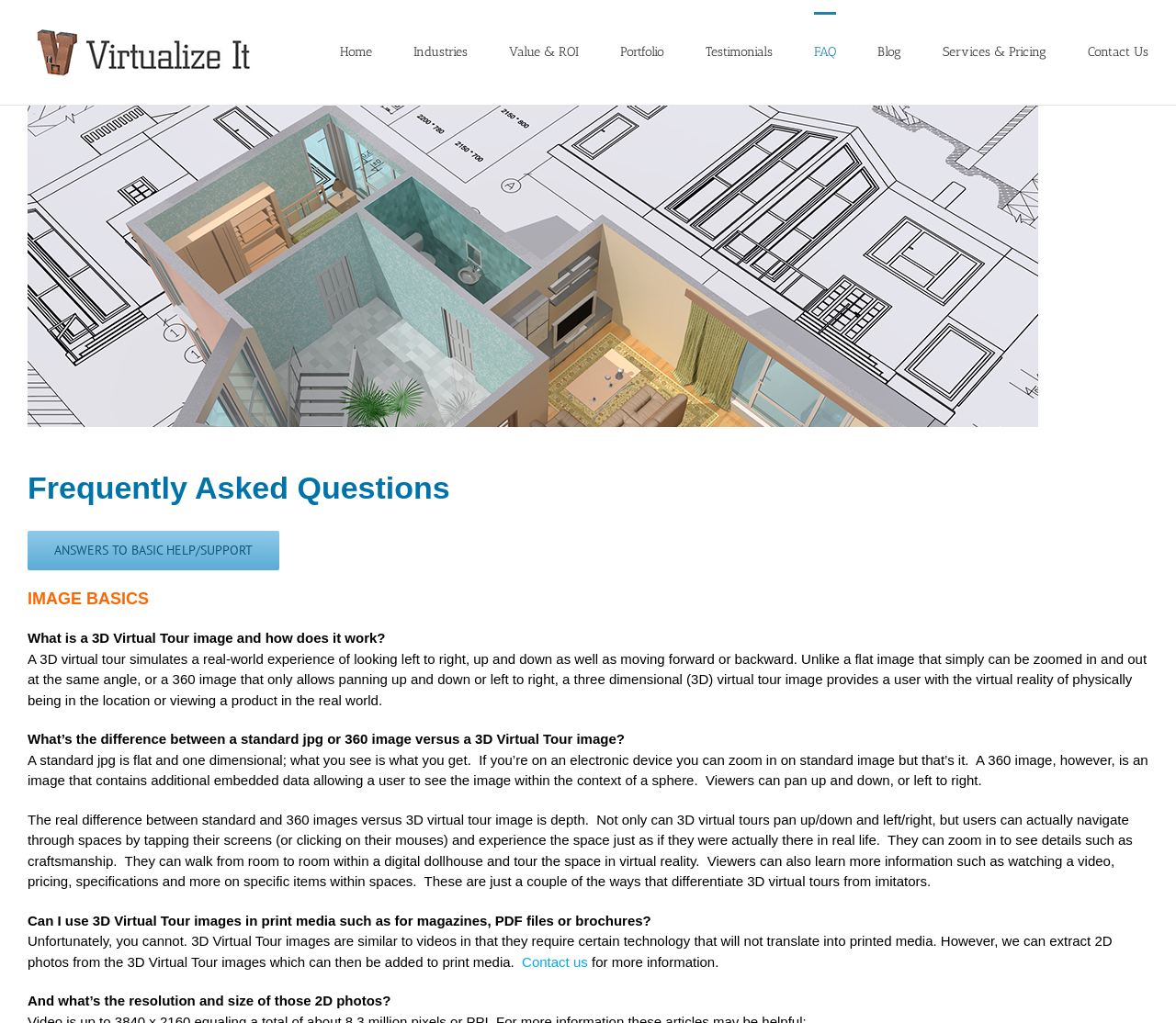Bounding box coordinates must be specified in the format (top-left x, top-left y, bottom-right x, bottom-right y). All values should be floating point numbers between 0 and 1. What are the bounding box coordinates of the UI element described as: Answers to Basic Help/Support

[0.023, 0.519, 0.238, 0.558]